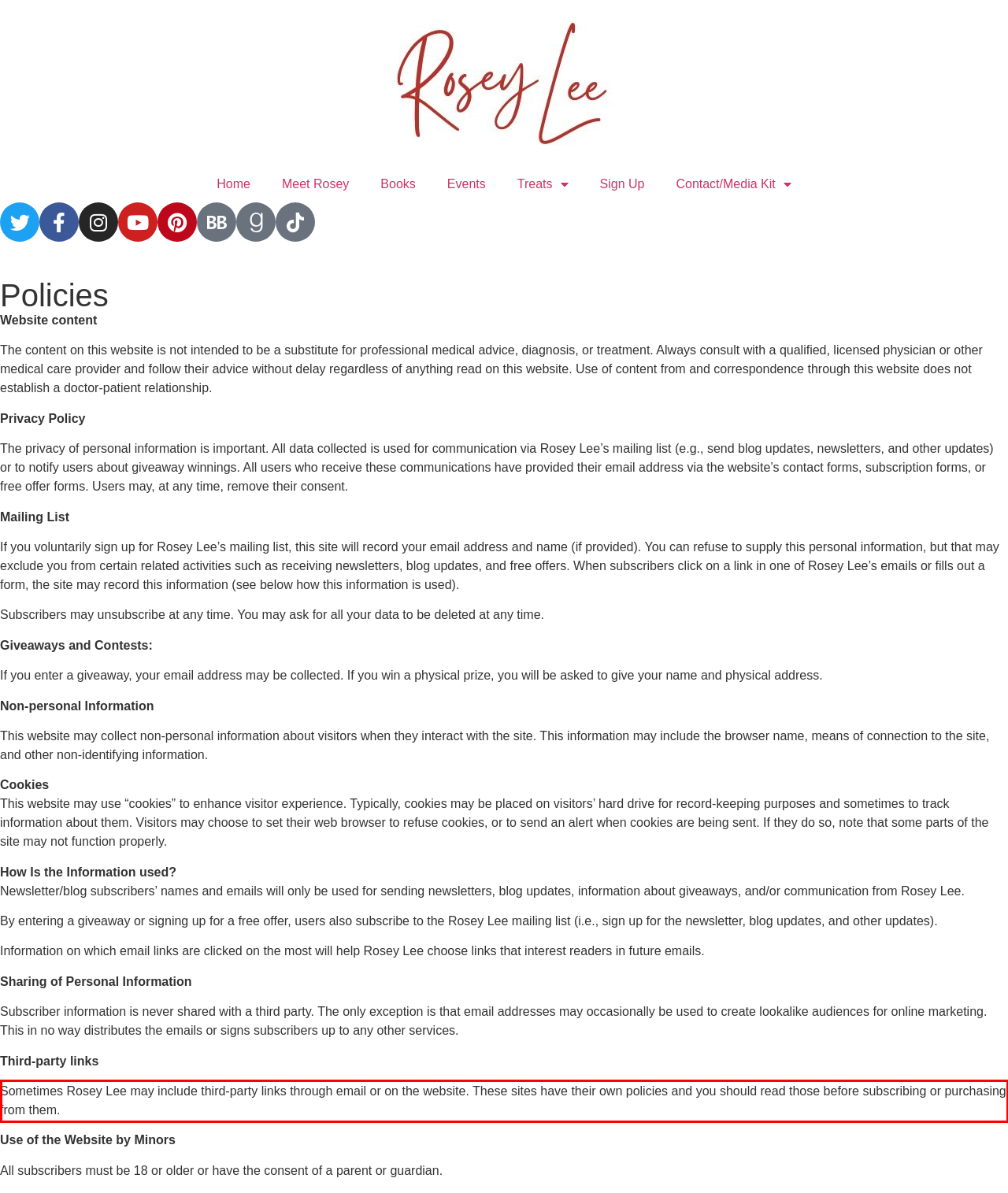Please look at the screenshot provided and find the red bounding box. Extract the text content contained within this bounding box.

Sometimes Rosey Lee may include third-party links through email or on the website. These sites have their own policies and you should read those before subscribing or purchasing from them.